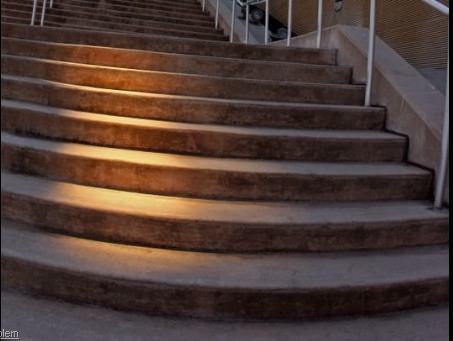Using the information from the screenshot, answer the following question thoroughly:
What is the railing on one side of the stairs suggesting?

The presence of a railing on one side of the stairs implies a modern architectural setting, as mentioned in the caption, which adds to the overall aesthetic and theme of the image.